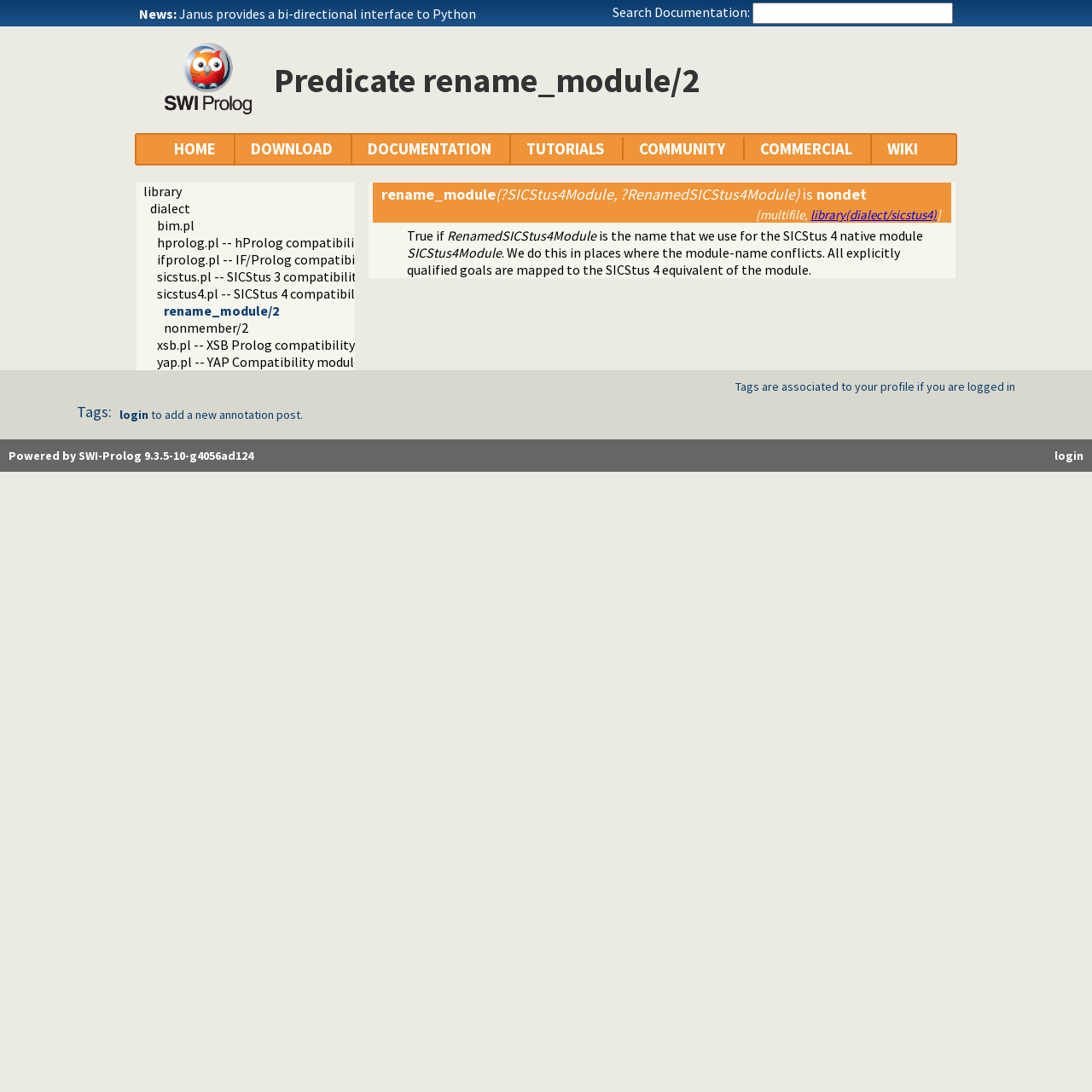Using the provided description: "Powered by SWI-Prolog 9.3.5-10-g4056ad124", find the bounding box coordinates of the corresponding UI element. The output should be four float numbers between 0 and 1, in the format [left, top, right, bottom].

[0.008, 0.41, 0.232, 0.424]